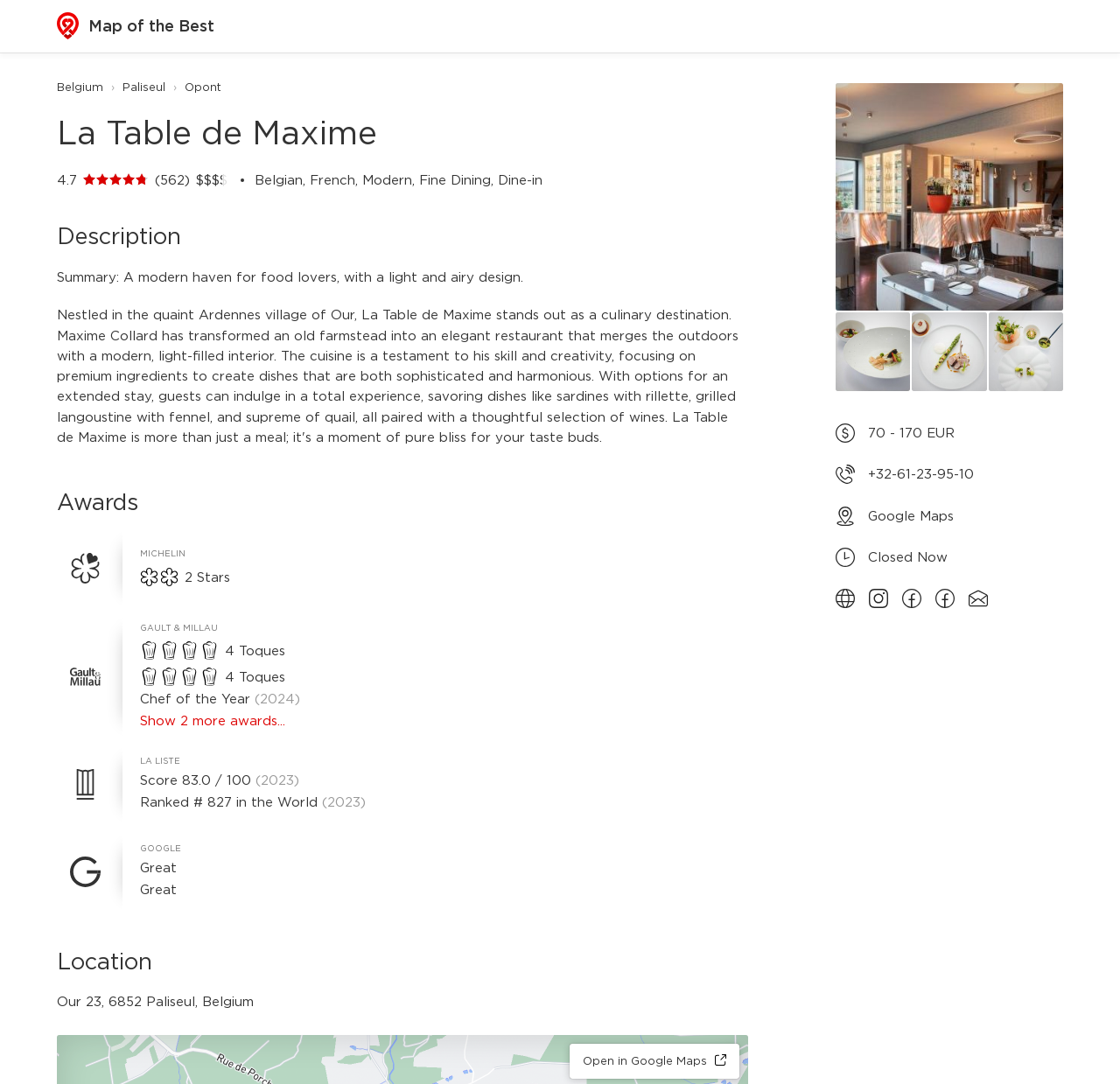Find the bounding box coordinates for the area you need to click to carry out the instruction: "Show 2 more awards". The coordinates should be four float numbers between 0 and 1, indicated as [left, top, right, bottom].

[0.125, 0.658, 0.255, 0.673]